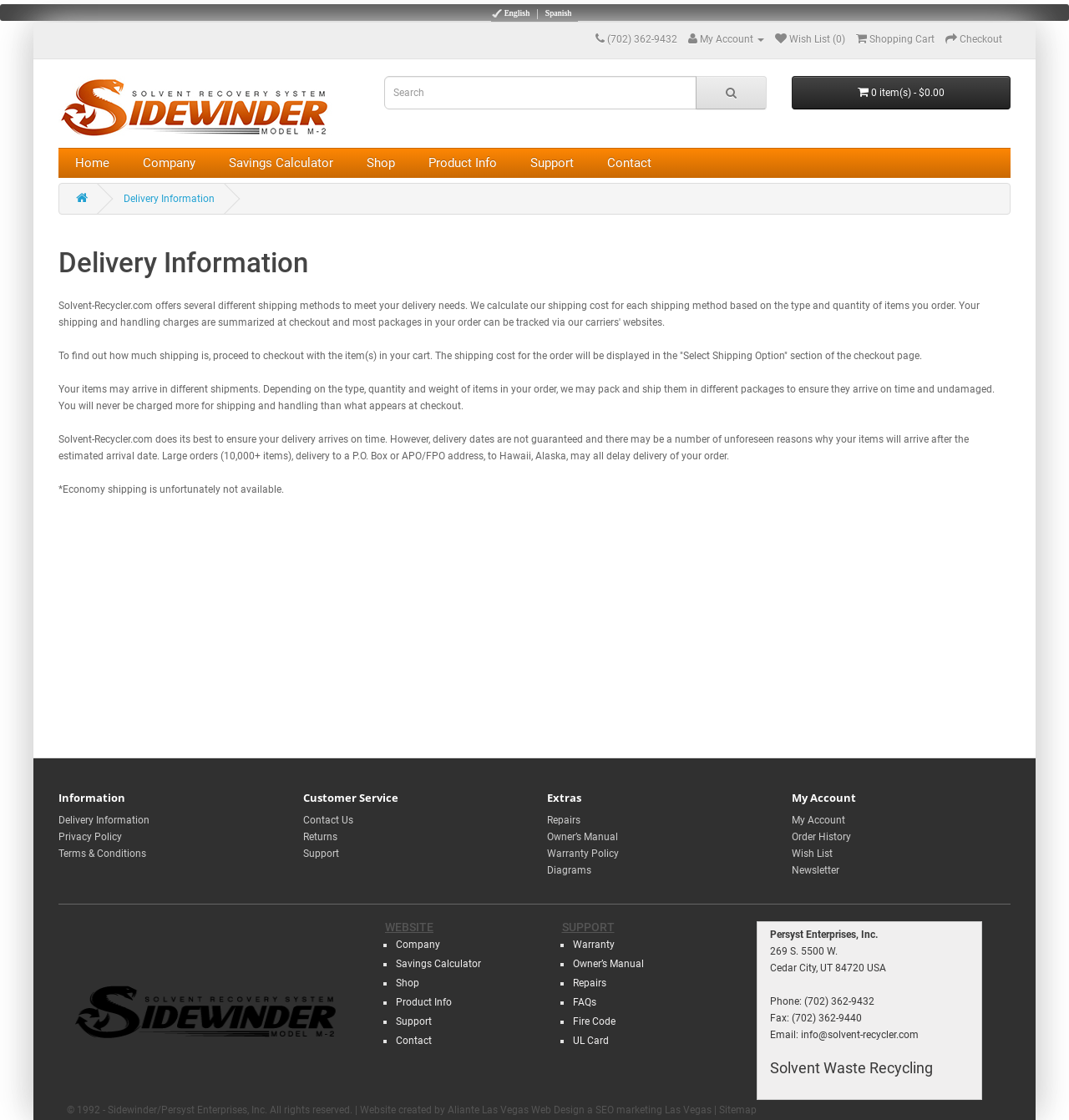Determine the bounding box of the UI component based on this description: "SEO marketing Las Vegas". The bounding box coordinates should be four float values between 0 and 1, i.e., [left, top, right, bottom].

[0.557, 0.986, 0.666, 0.996]